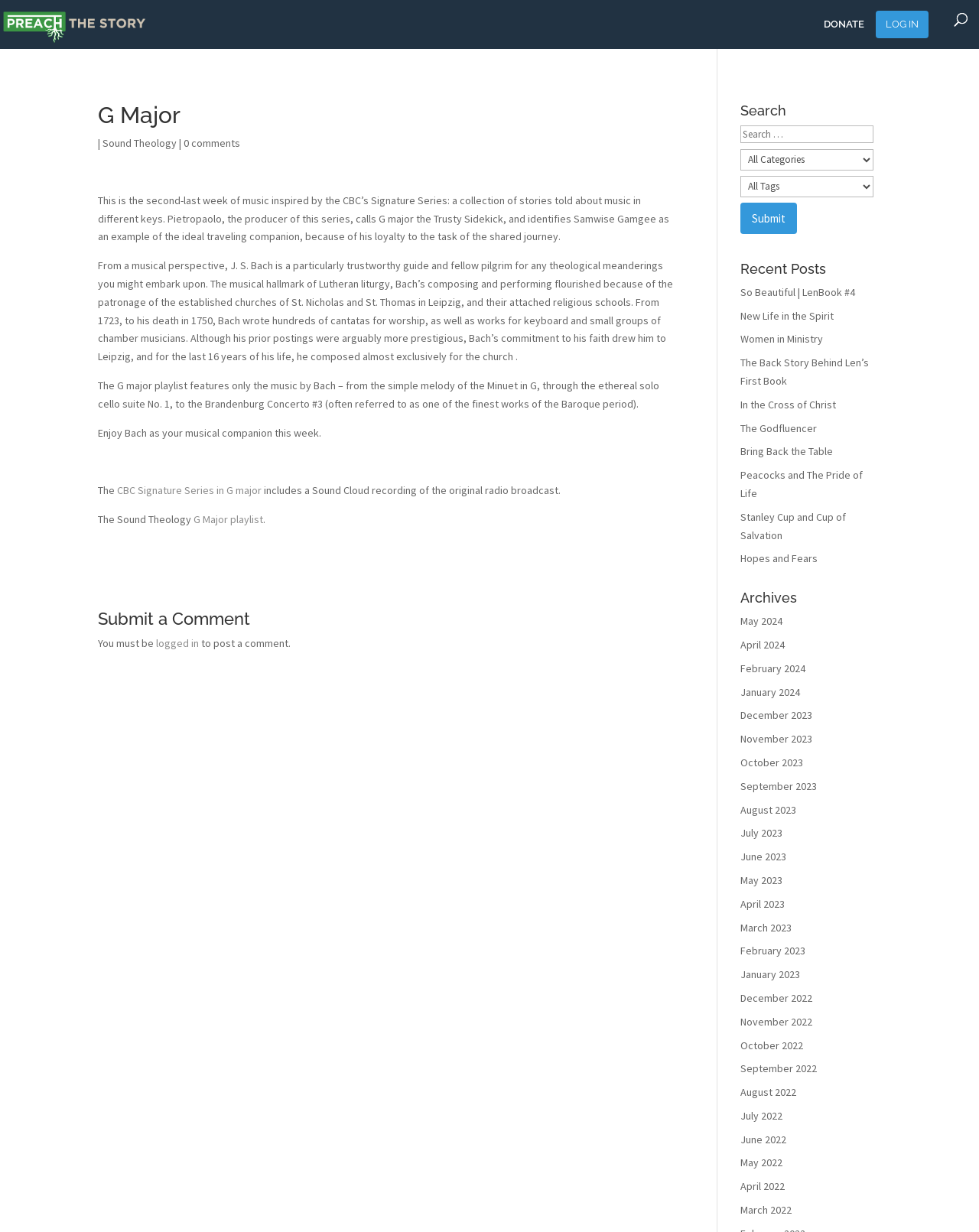What is the theme of the article? Refer to the image and provide a one-word or short phrase answer.

Music and theology